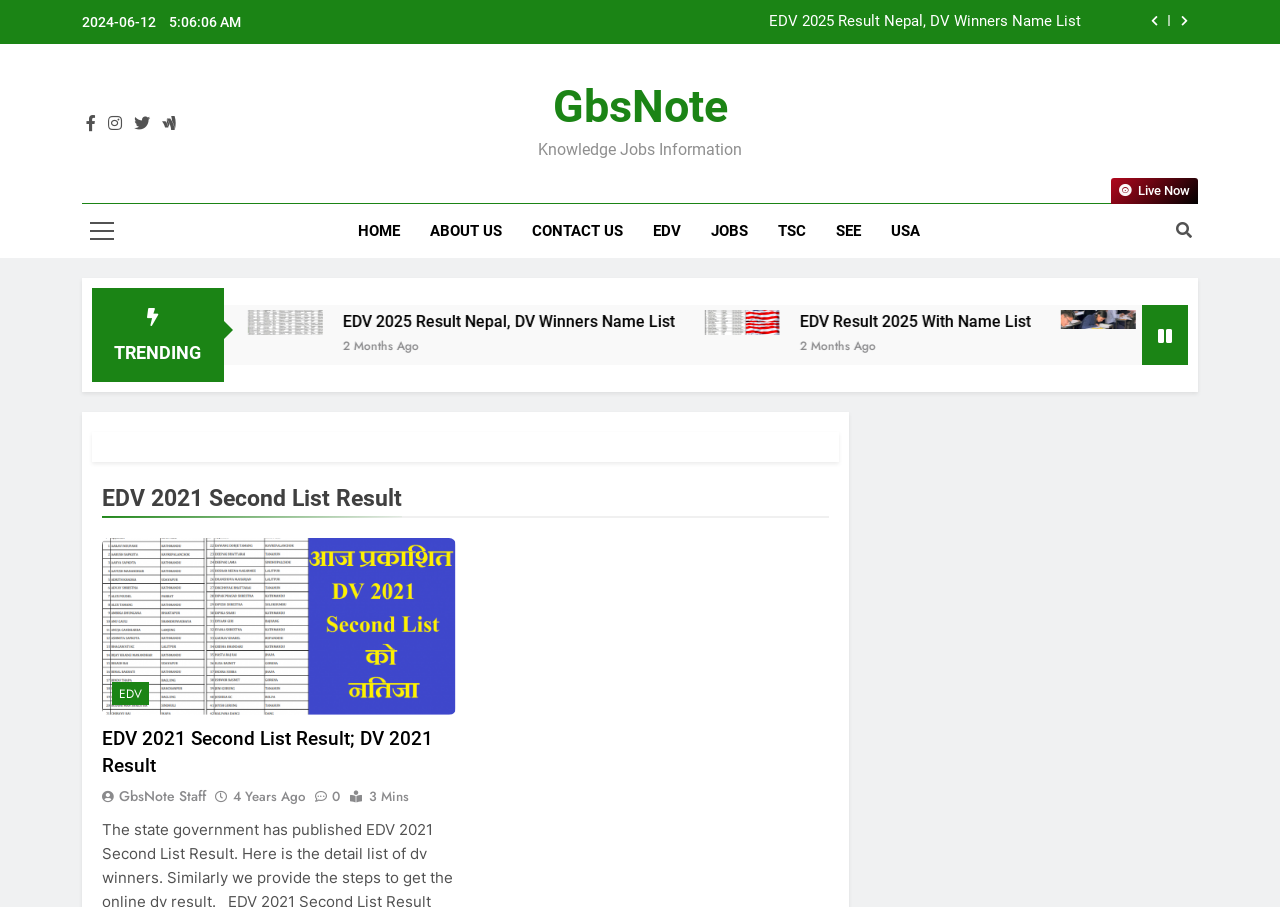Analyze the image and give a detailed response to the question:
How old is the EDV 2021 Second List Result article?

The age of the article can be found in the link element with ID 380, which contains the text '4 Years Ago'. This element is located at the bottom of the article section, indicating that it is the age of the EDV 2021 Second List Result article.